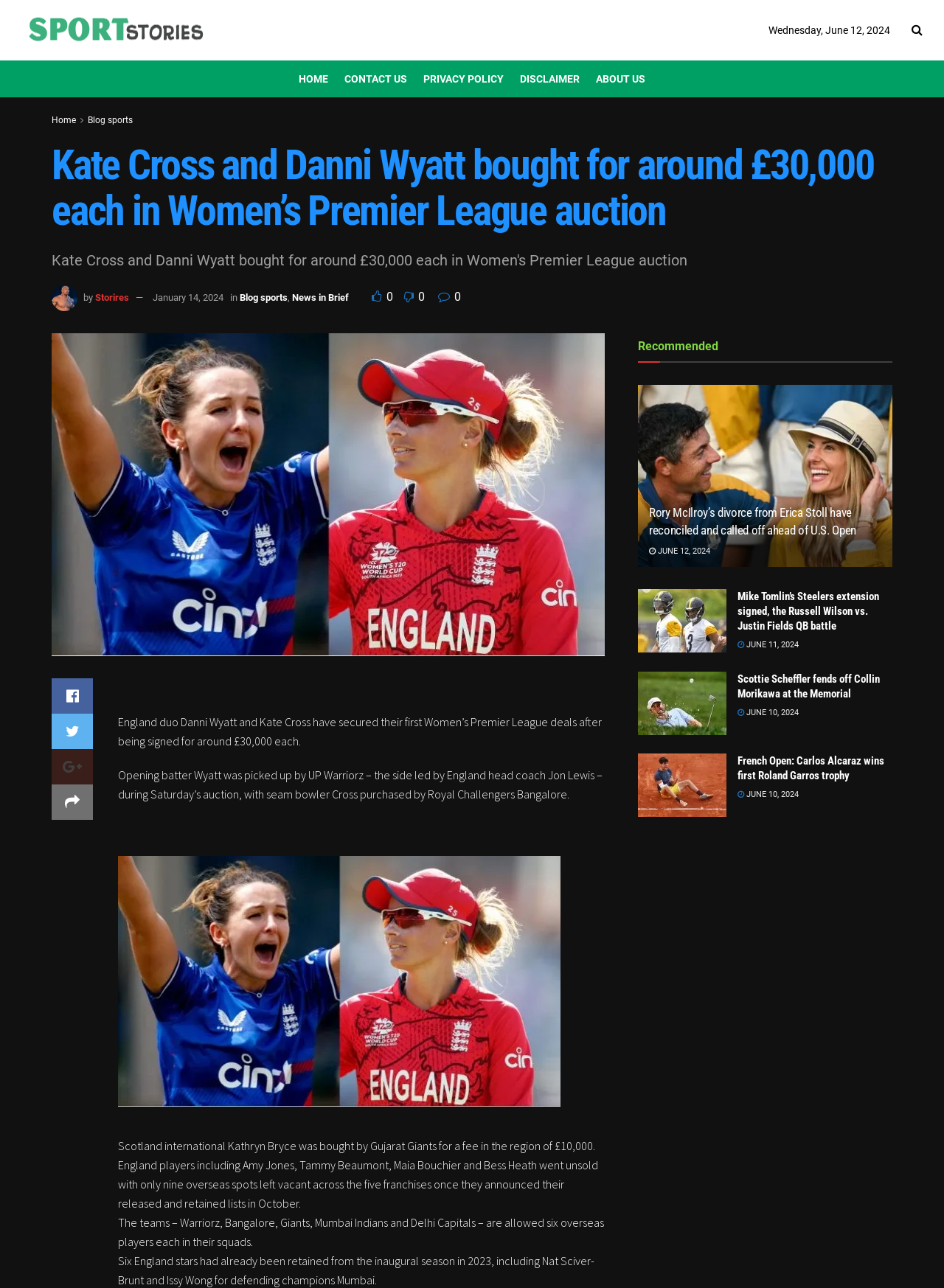Please use the details from the image to answer the following question comprehensively:
What is the name of the author of the article?

I searched the entire webpage but couldn't find any information about the author of the article, so the answer is 'not mentioned'.